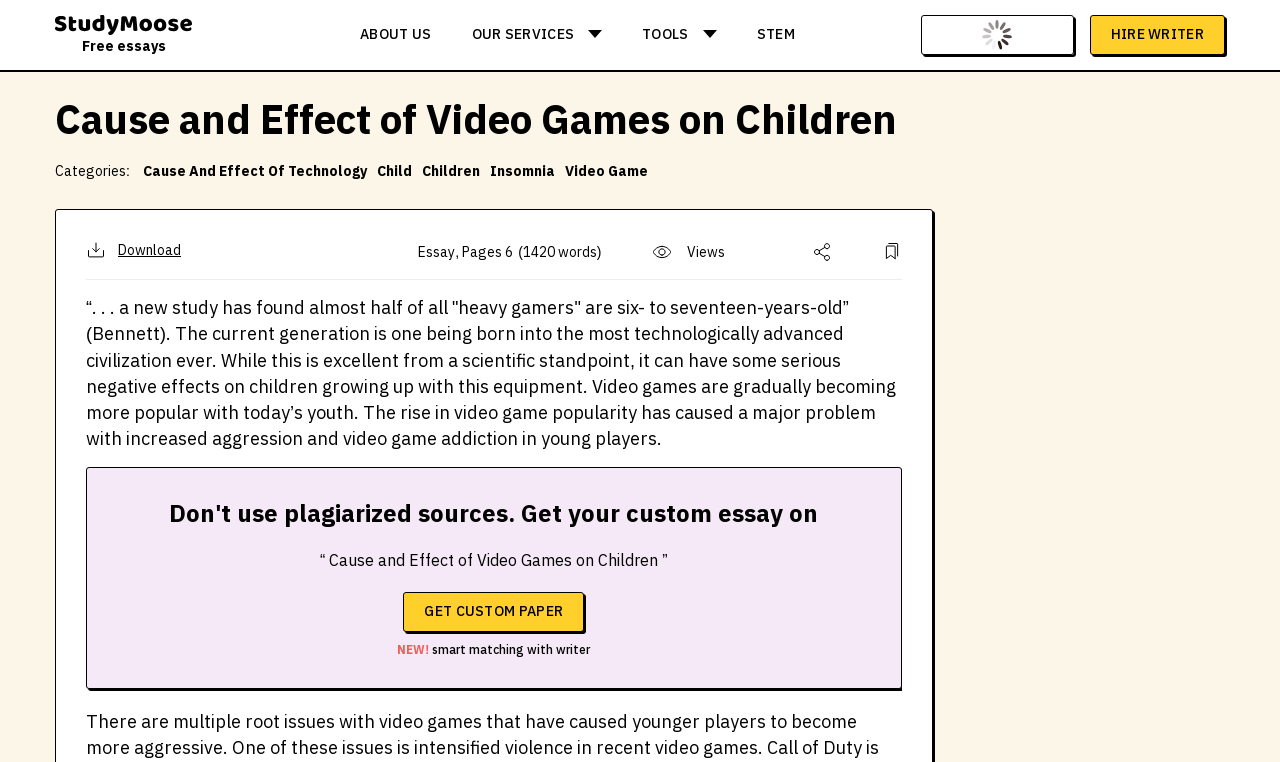What is the topic of the essay?
Refer to the image and provide a detailed answer to the question.

The topic of the essay can be determined by reading the heading 'Cause and Effect of Video Games on Children' and the text that follows, which discusses the effects of video games on children.